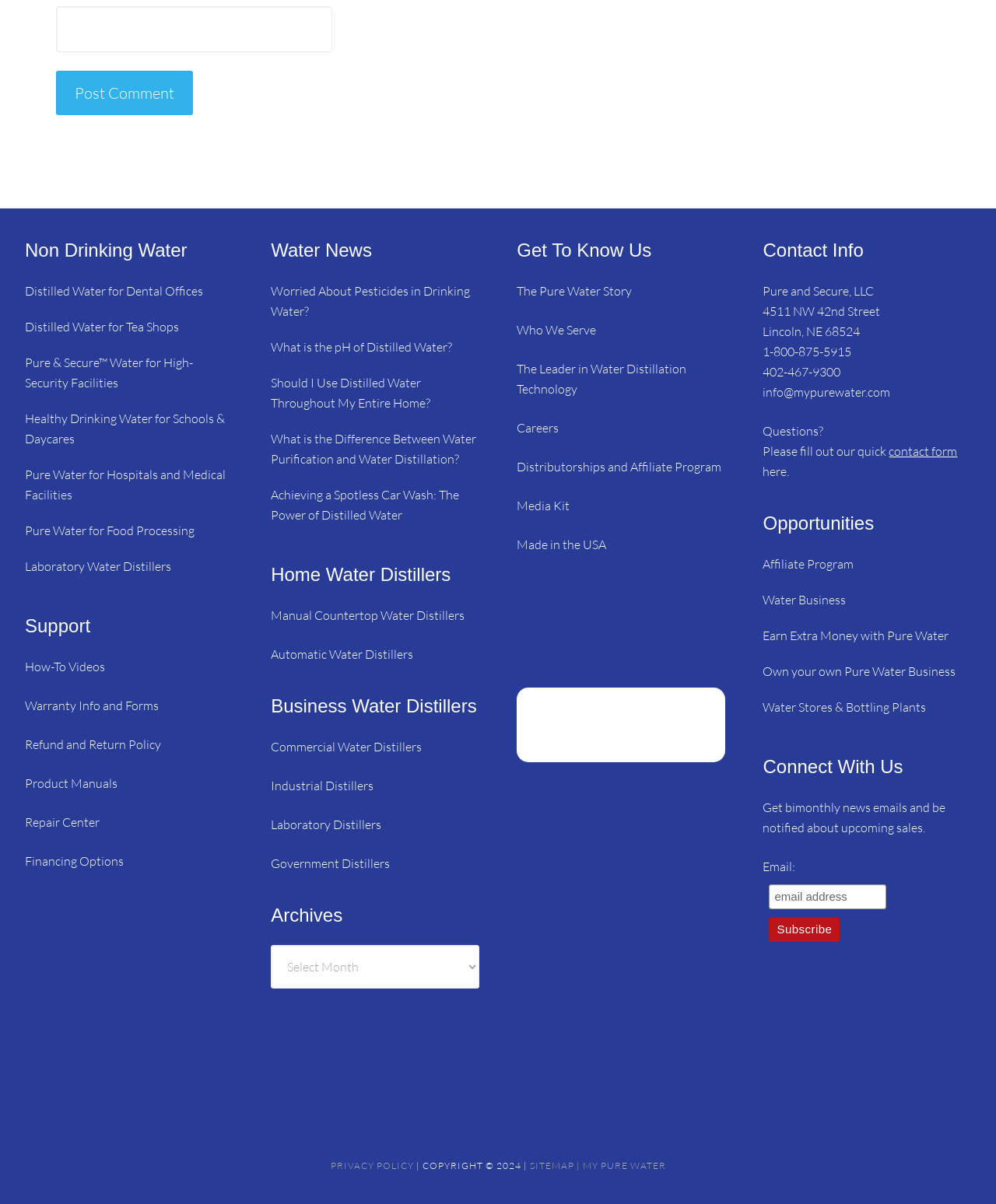Kindly provide the bounding box coordinates of the section you need to click on to fulfill the given instruction: "Get to know the Pure Water story".

[0.519, 0.235, 0.635, 0.248]